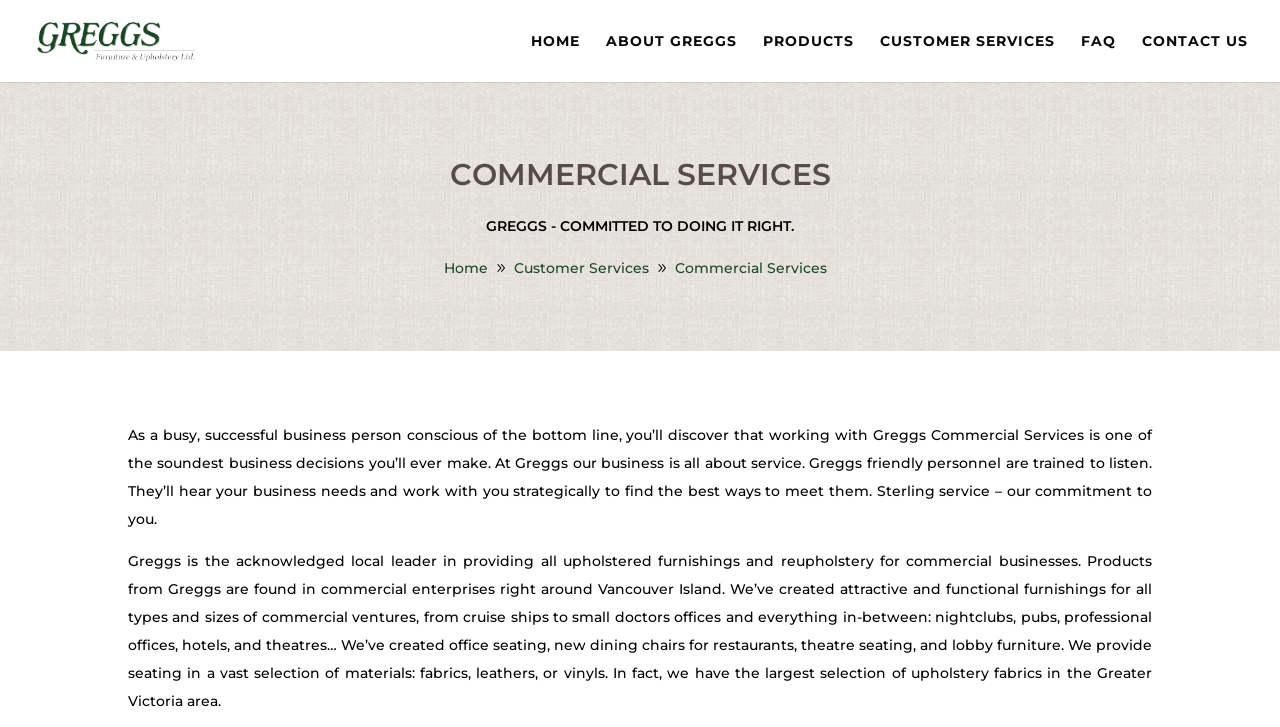What is the largest selection of upholstery fabrics available in?
Answer the question using a single word or phrase, according to the image.

Greater Victoria area